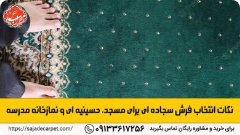What is the dominant color of the carpet? Examine the screenshot and reply using just one word or a brief phrase.

Green